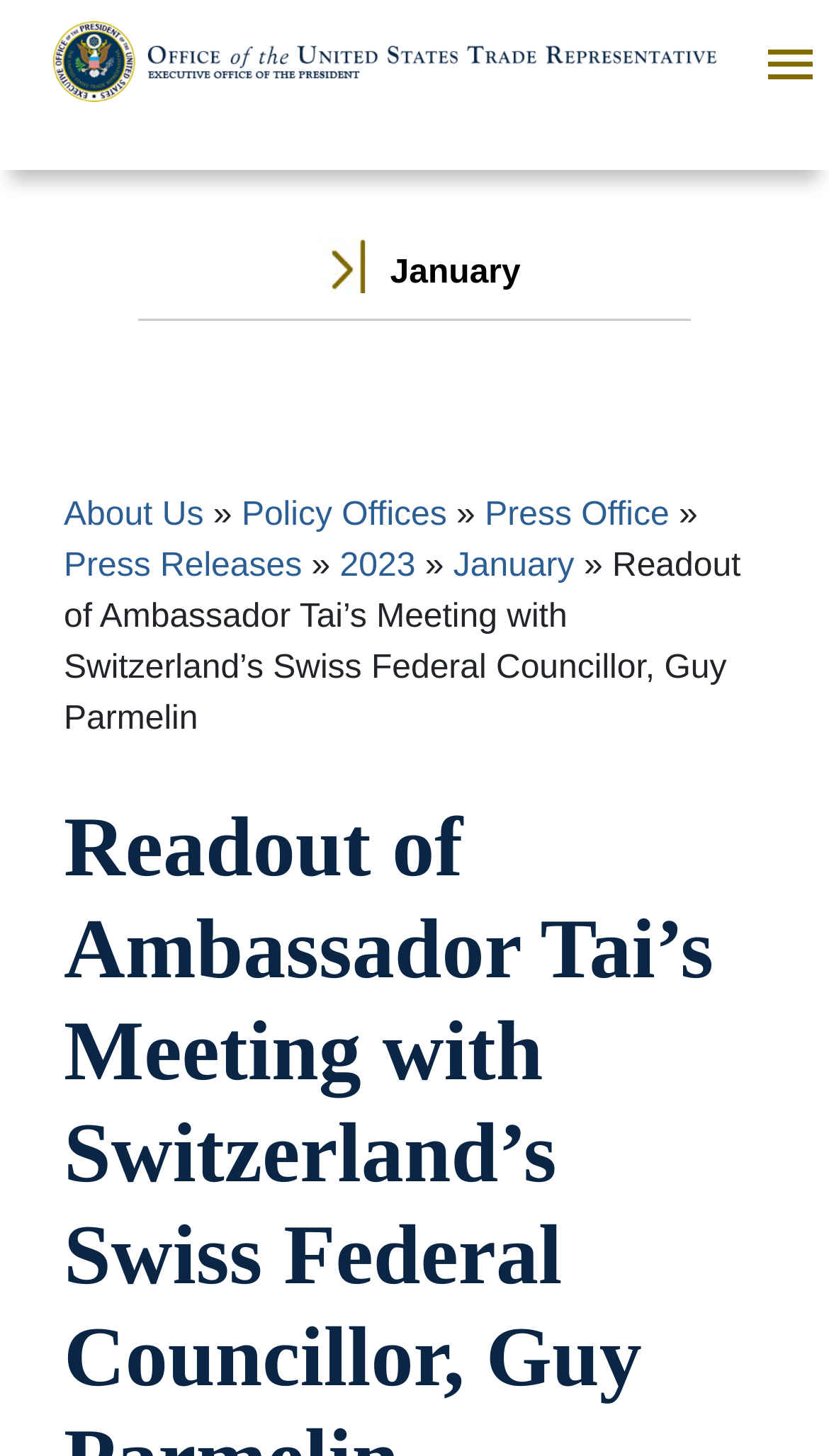Generate an in-depth caption that captures all aspects of the webpage.

The webpage appears to be a news article or press release from the United States Trade Representative. At the top-left corner, there is a link to "Skip to main content". Next to it, there is a large image of the United States Trade Representative logo, taking up most of the top section of the page. 

On the top-right corner, there is a small icon represented by the Unicode character '\ue5d2'. Below the logo, there is a horizontal tab list with a single selected tab labeled "January". 

On the left side of the page, there is a breadcrumb section with links to "About Us", "Policy Offices", "Press Office", and "Press Releases". Below the breadcrumb section, there are additional links to "2023" and "January". 

The main content of the page is a readout of a meeting between Ambassador Tai and Switzerland's Swiss Federal Councillor, Guy Parmelin, which is summarized in a few sentences.